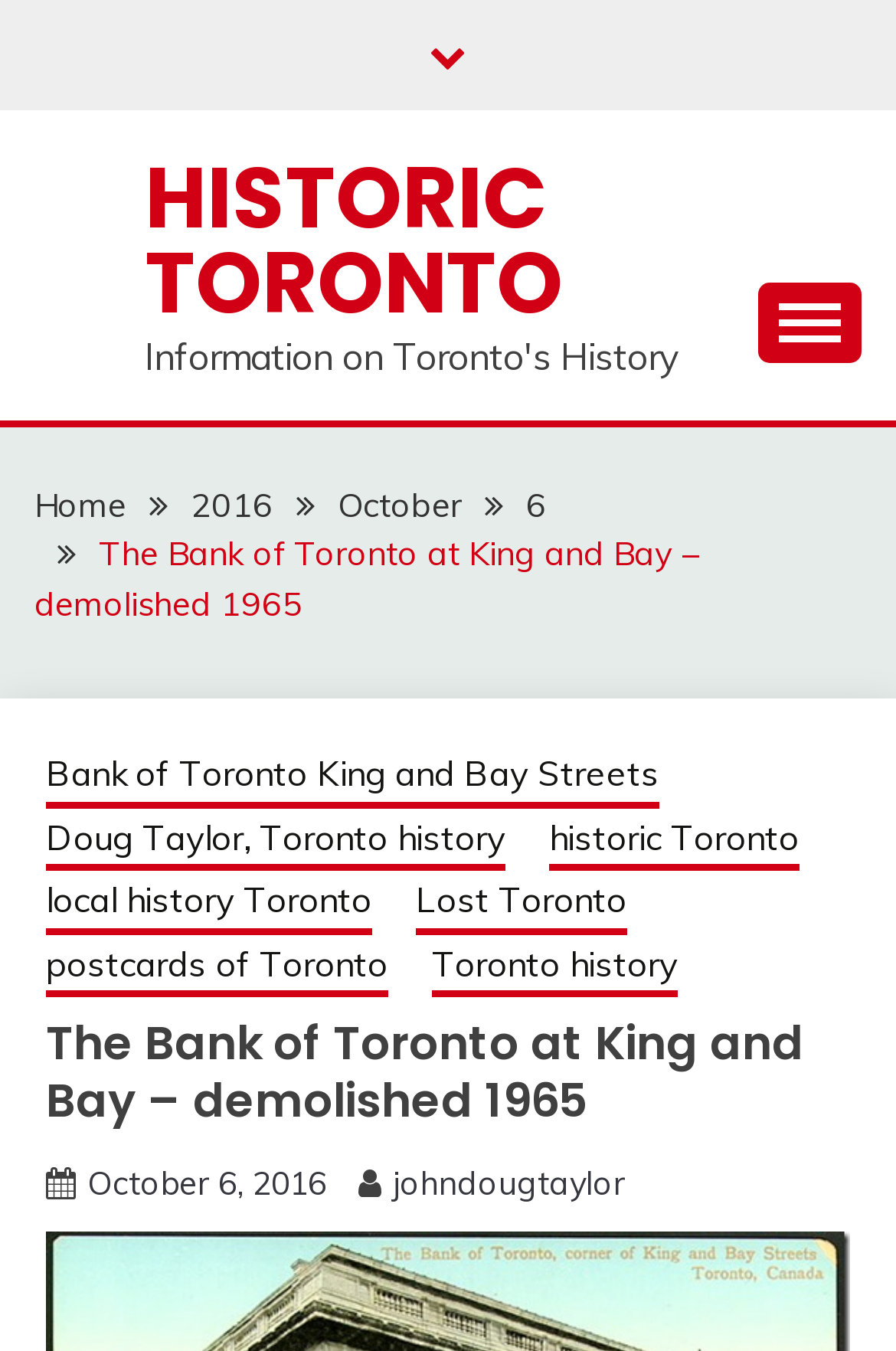Locate the bounding box coordinates of the clickable region necessary to complete the following instruction: "Go to the 'historic Toronto' page". Provide the coordinates in the format of four float numbers between 0 and 1, i.e., [left, top, right, bottom].

[0.613, 0.602, 0.892, 0.645]